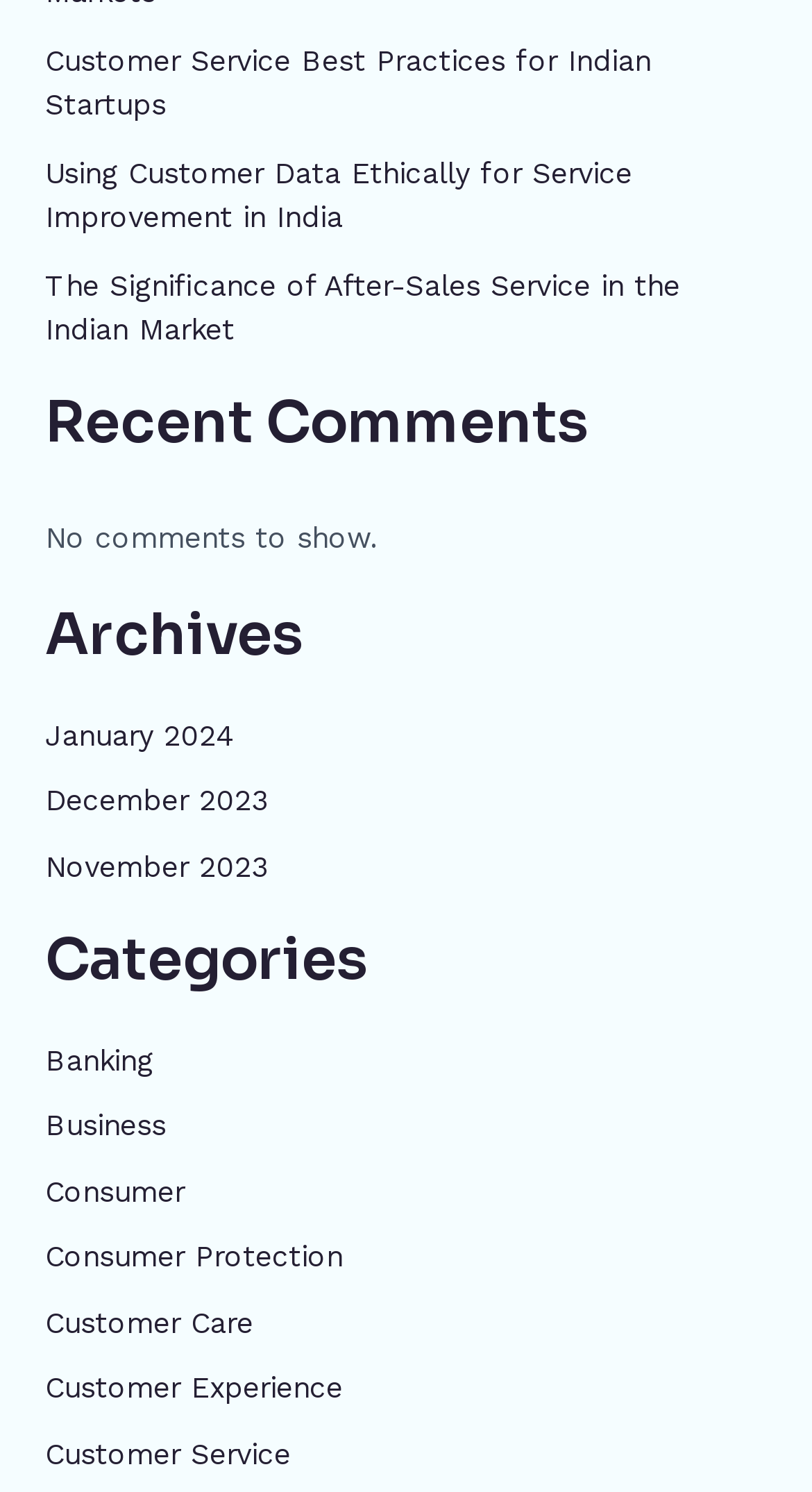Please find the bounding box for the following UI element description. Provide the coordinates in (top-left x, top-left y, bottom-right x, bottom-right y) format, with values between 0 and 1: December 2023

[0.055, 0.525, 0.33, 0.547]